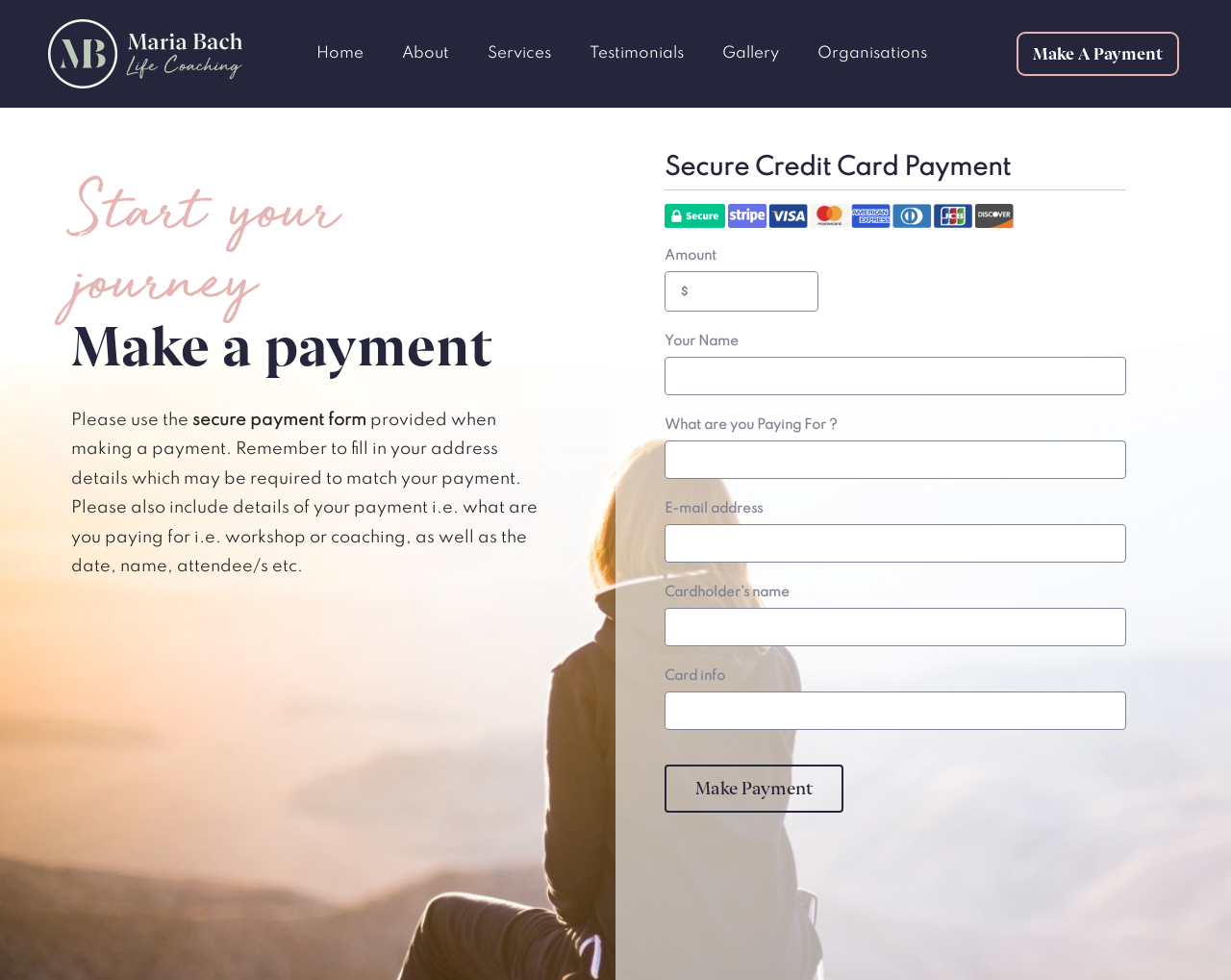Please identify the bounding box coordinates of the element on the webpage that should be clicked to follow this instruction: "Enter your name". The bounding box coordinates should be given as four float numbers between 0 and 1, formatted as [left, top, right, bottom].

[0.54, 0.364, 0.915, 0.403]